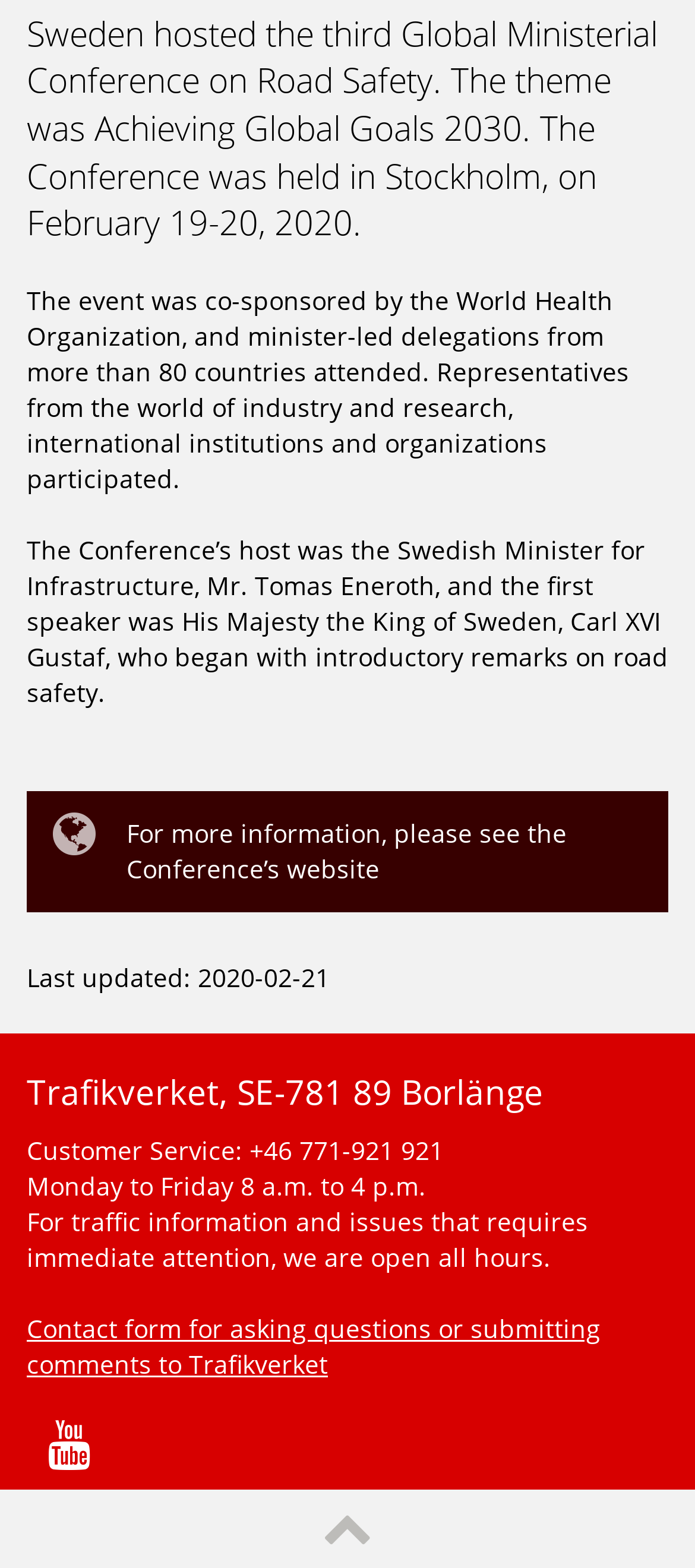Find the bounding box coordinates corresponding to the UI element with the description: "logged in". The coordinates should be formatted as [left, top, right, bottom], with values as floats between 0 and 1.

None